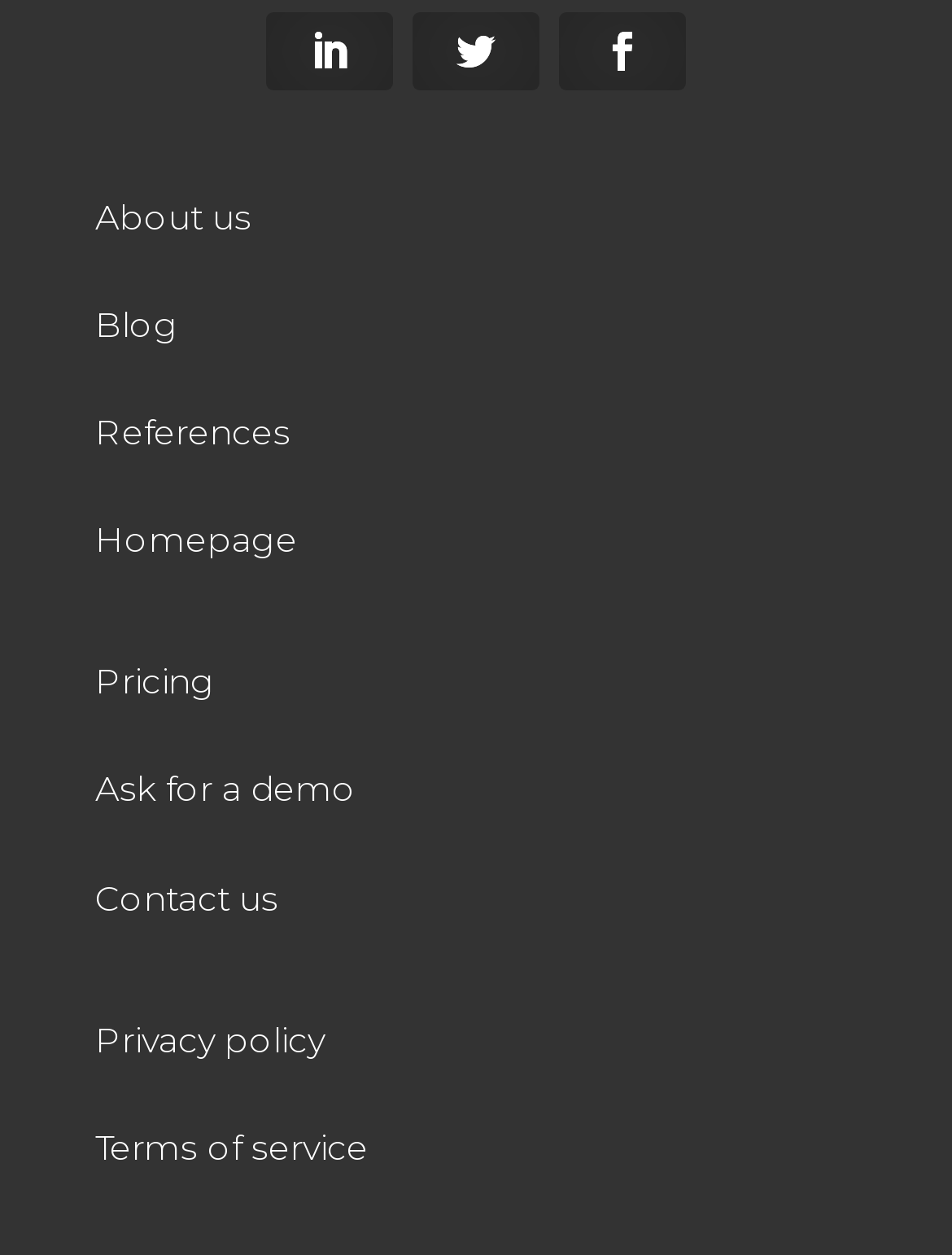Provide the bounding box coordinates of the area you need to click to execute the following instruction: "go to about us page".

[0.1, 0.155, 0.264, 0.19]